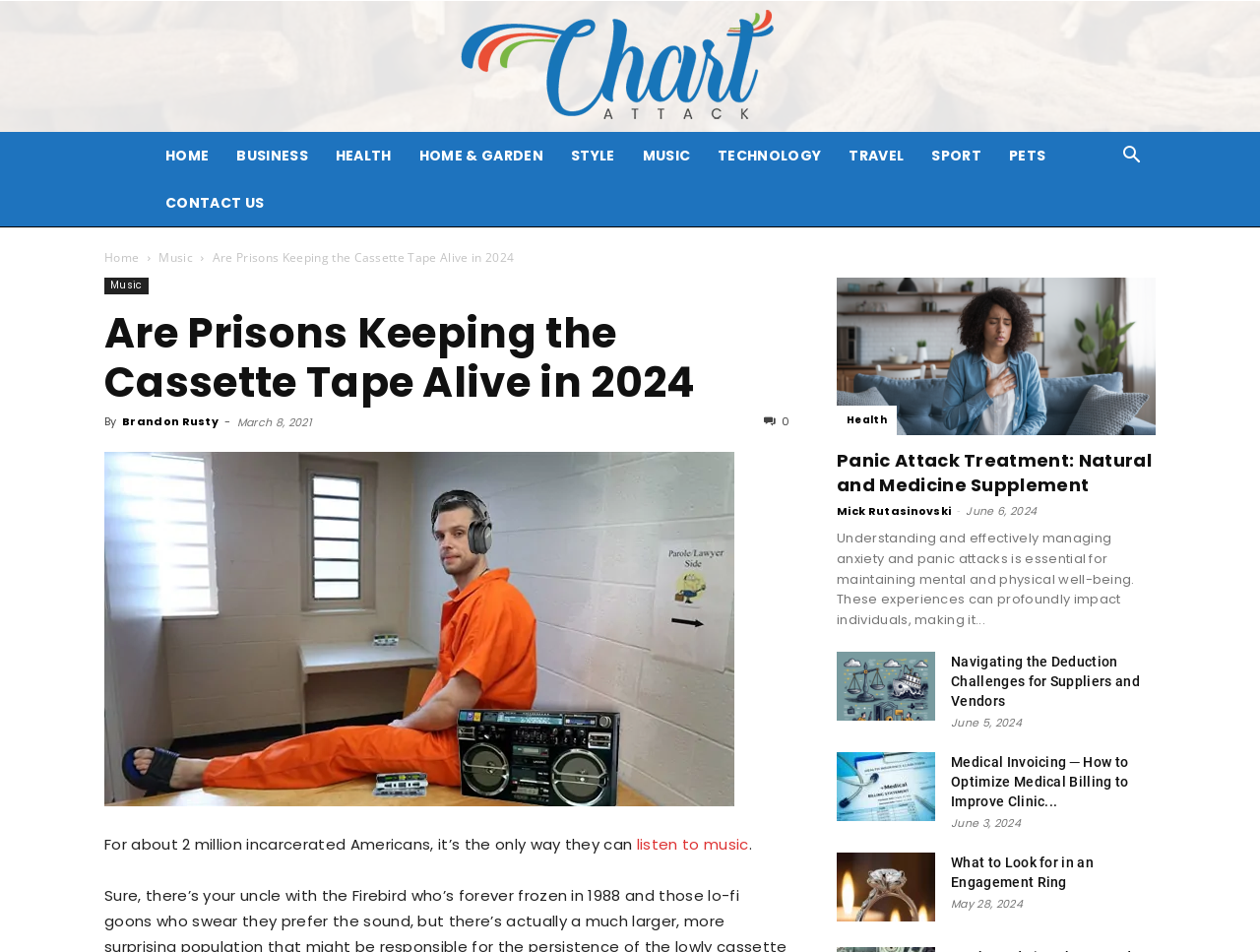Extract the bounding box coordinates for the HTML element that matches this description: "Home & Garden". The coordinates should be four float numbers between 0 and 1, i.e., [left, top, right, bottom].

[0.322, 0.139, 0.442, 0.188]